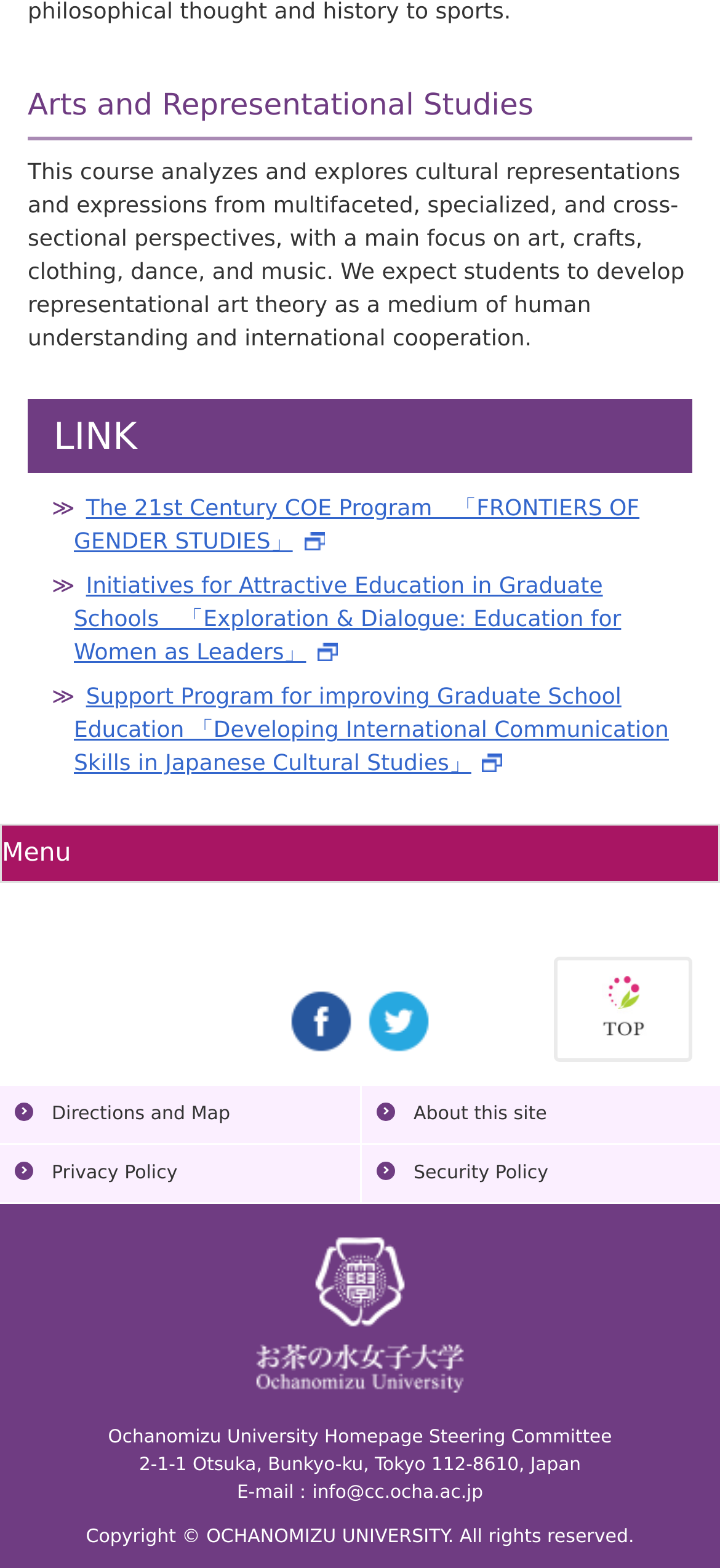Based on the image, give a detailed response to the question: What is the main focus of the course?

Based on the StaticText element with the text 'This course analyzes and explores cultural representations and expressions from multifaceted, specialized, and cross-sectional perspectives, with a main focus on art, crafts, clothing, dance, and music.', we can determine that the main focus of the course is on art, crafts, clothing, dance, and music.